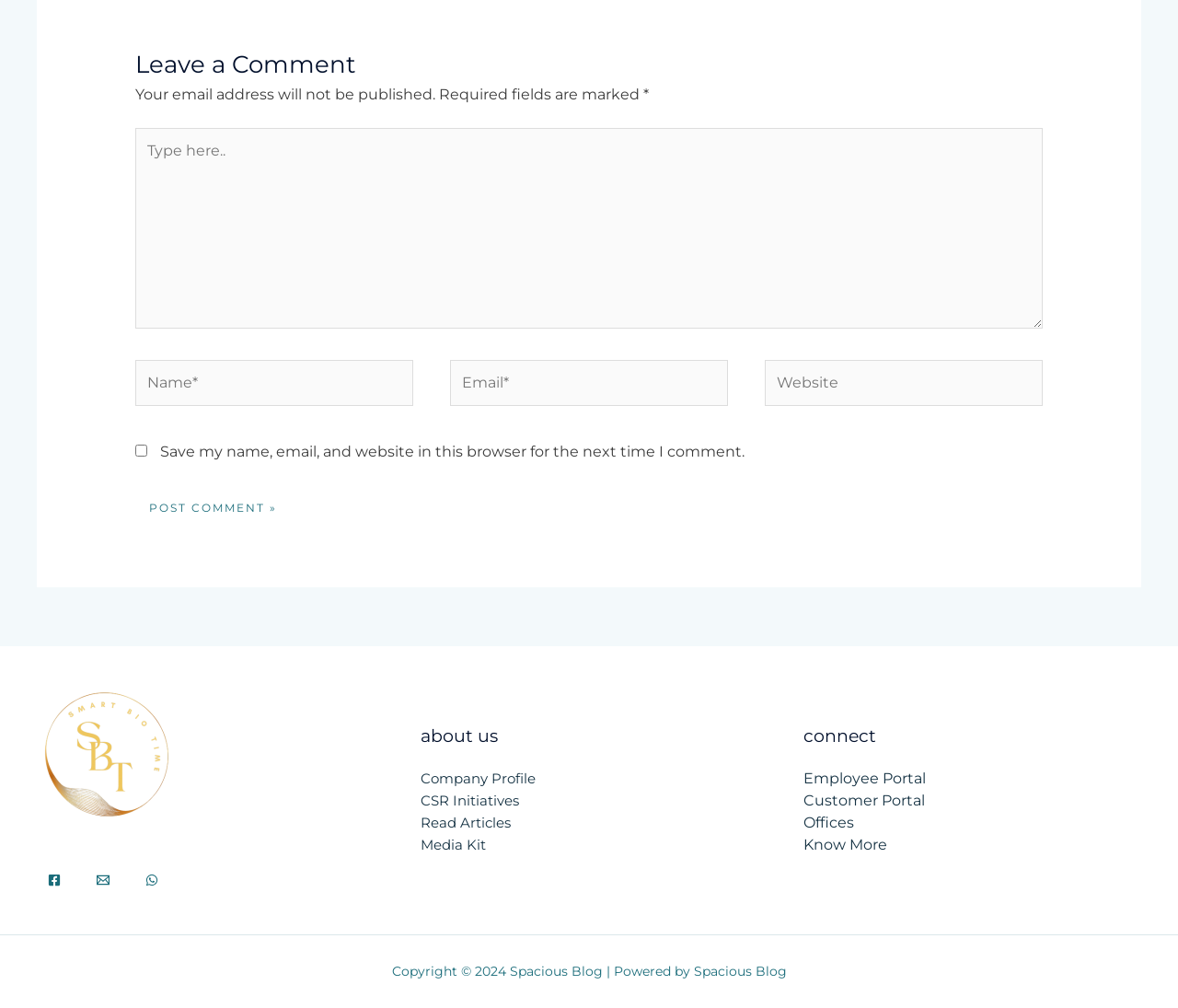Use a single word or phrase to answer the question:
What is the purpose of the checkbox?

Save comment info